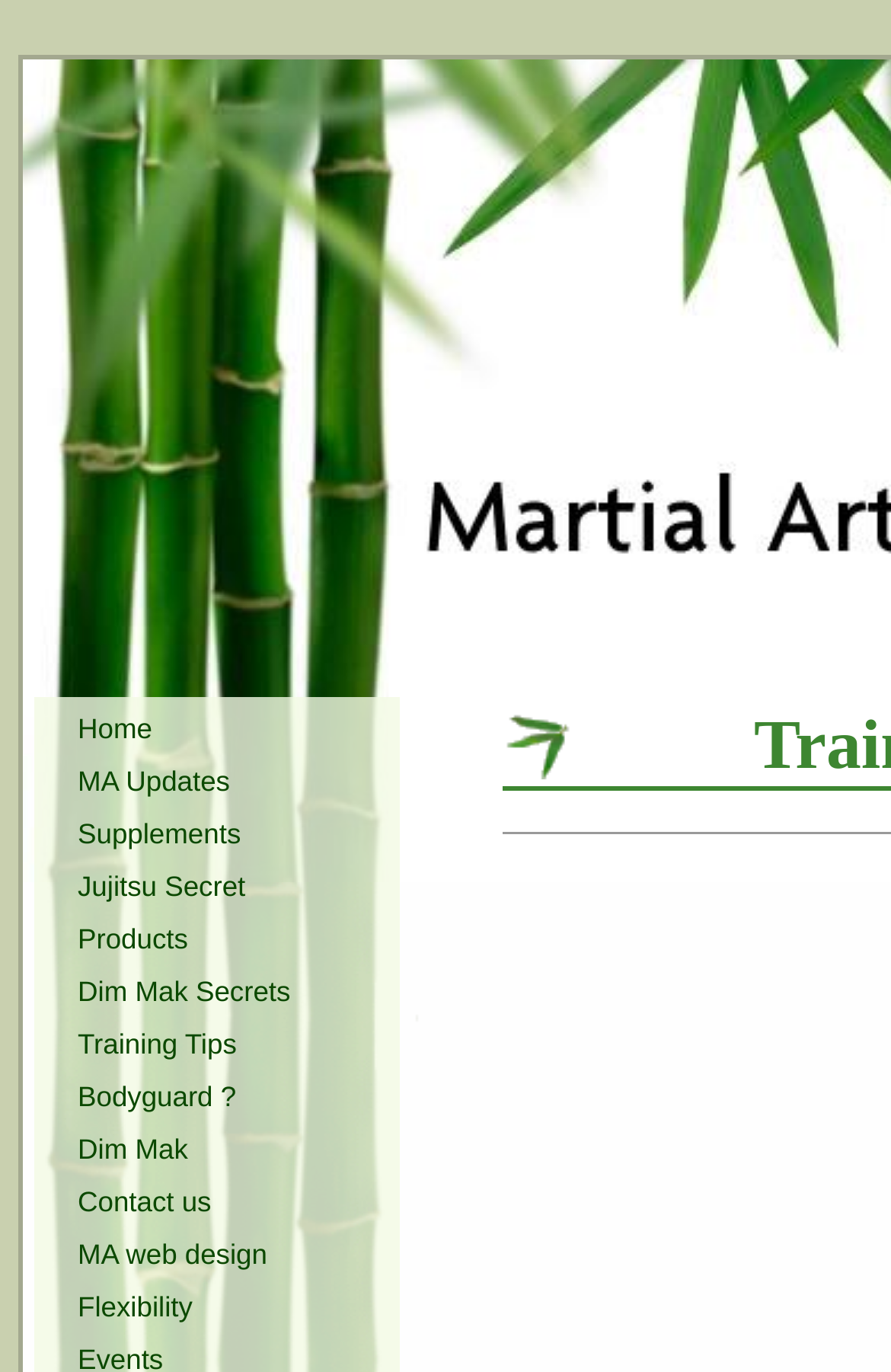Determine the bounding box coordinates for the UI element with the following description: "Bodyguard ?". The coordinates should be four float numbers between 0 and 1, represented as [left, top, right, bottom].

[0.077, 0.783, 0.423, 0.816]